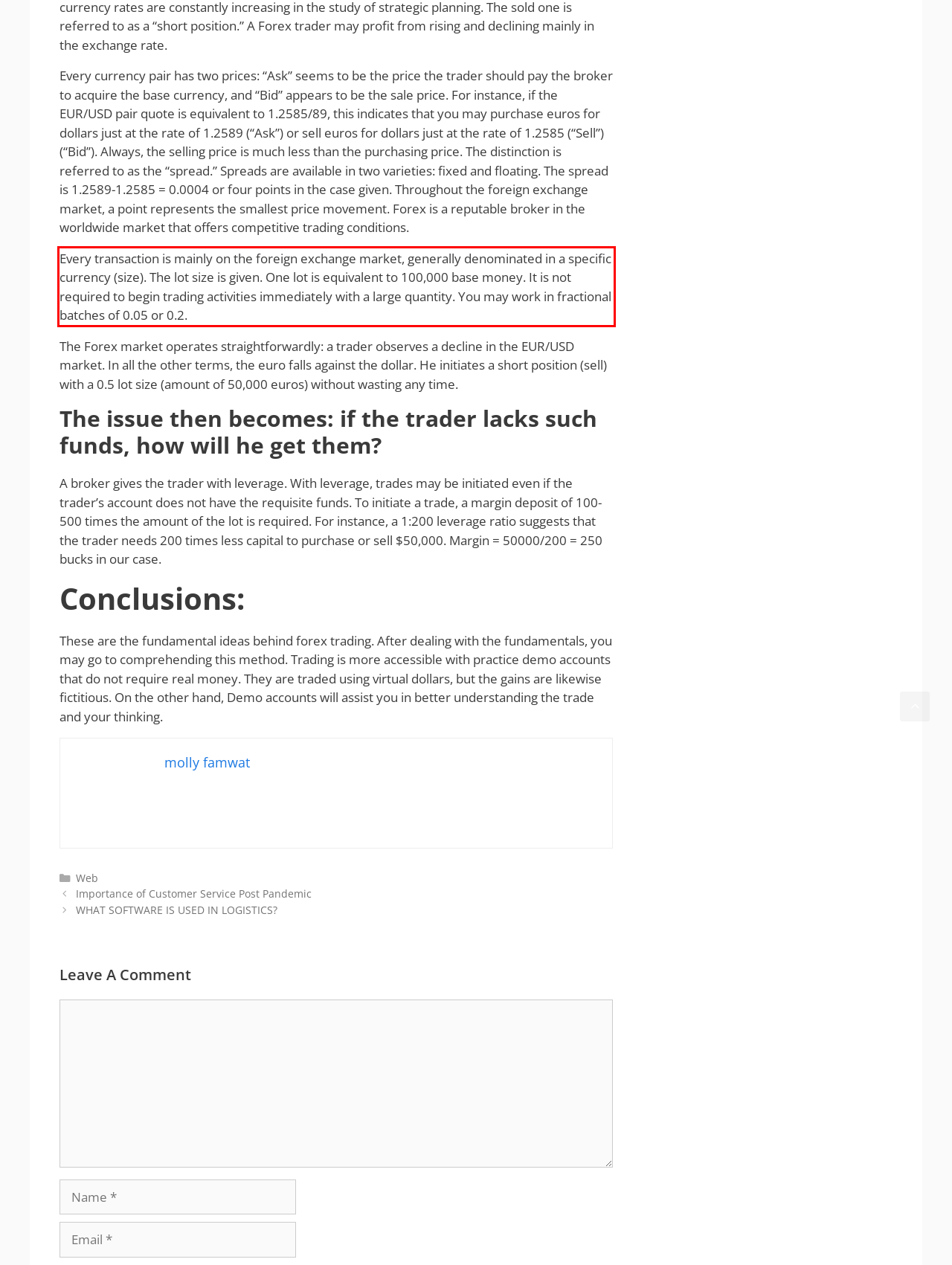Analyze the webpage screenshot and use OCR to recognize the text content in the red bounding box.

Every transaction is mainly on the foreign exchange market, generally denominated in a specific currency (size). The lot size is given. One lot is equivalent to 100,000 base money. It is not required to begin trading activities immediately with a large quantity. You may work in fractional batches of 0.05 or 0.2.